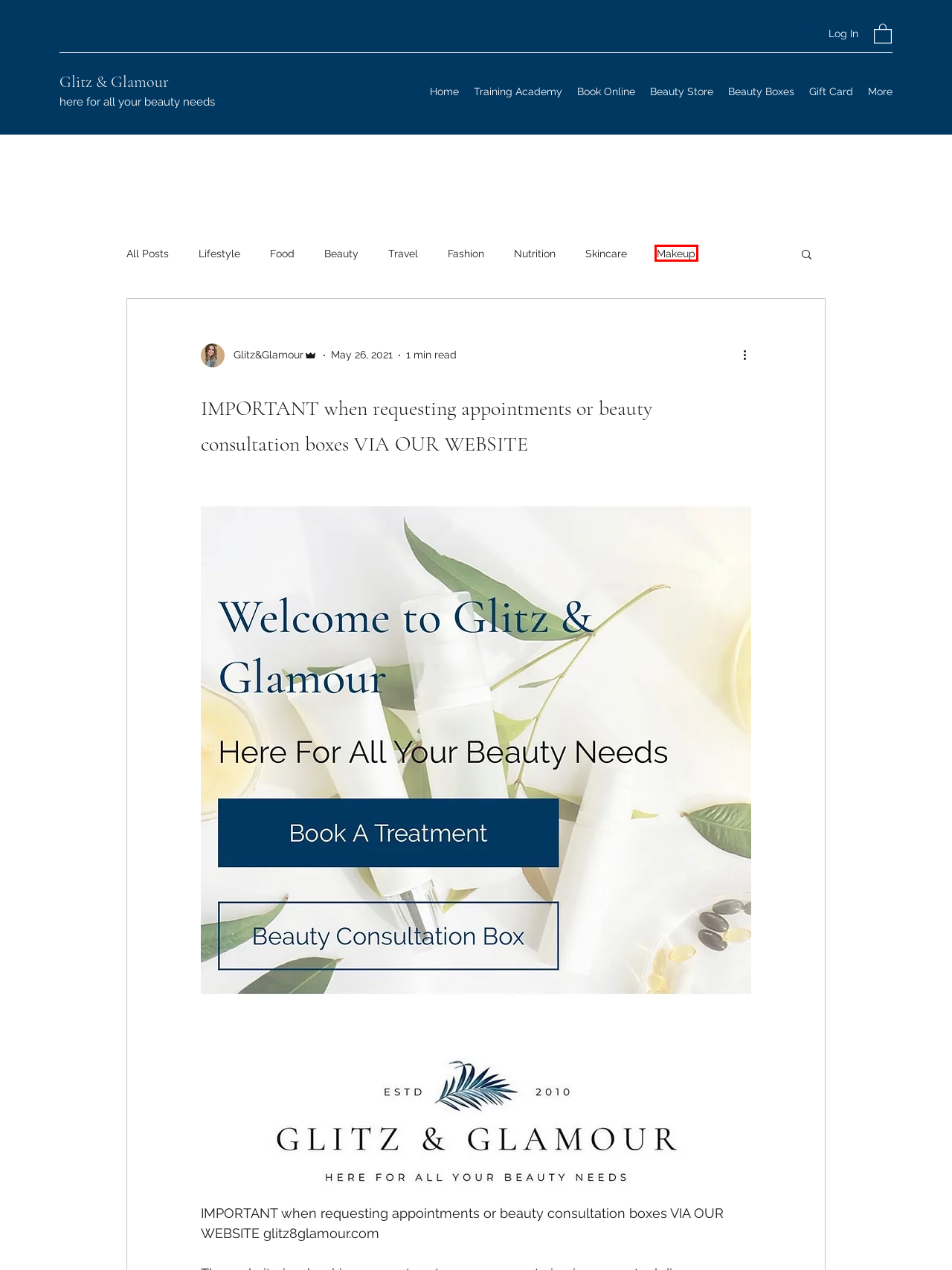Inspect the screenshot of a webpage with a red rectangle bounding box. Identify the webpage description that best corresponds to the new webpage after clicking the element inside the bounding box. Here are the candidates:
A. Home
B. Beauty Consultation Box | Glitz & Glamour
C. Nails
D. Makeup
E. Home | Glitz & Glamour
F. Food
G. Gift Card | Glitz & Glamour
H. Fashion

D